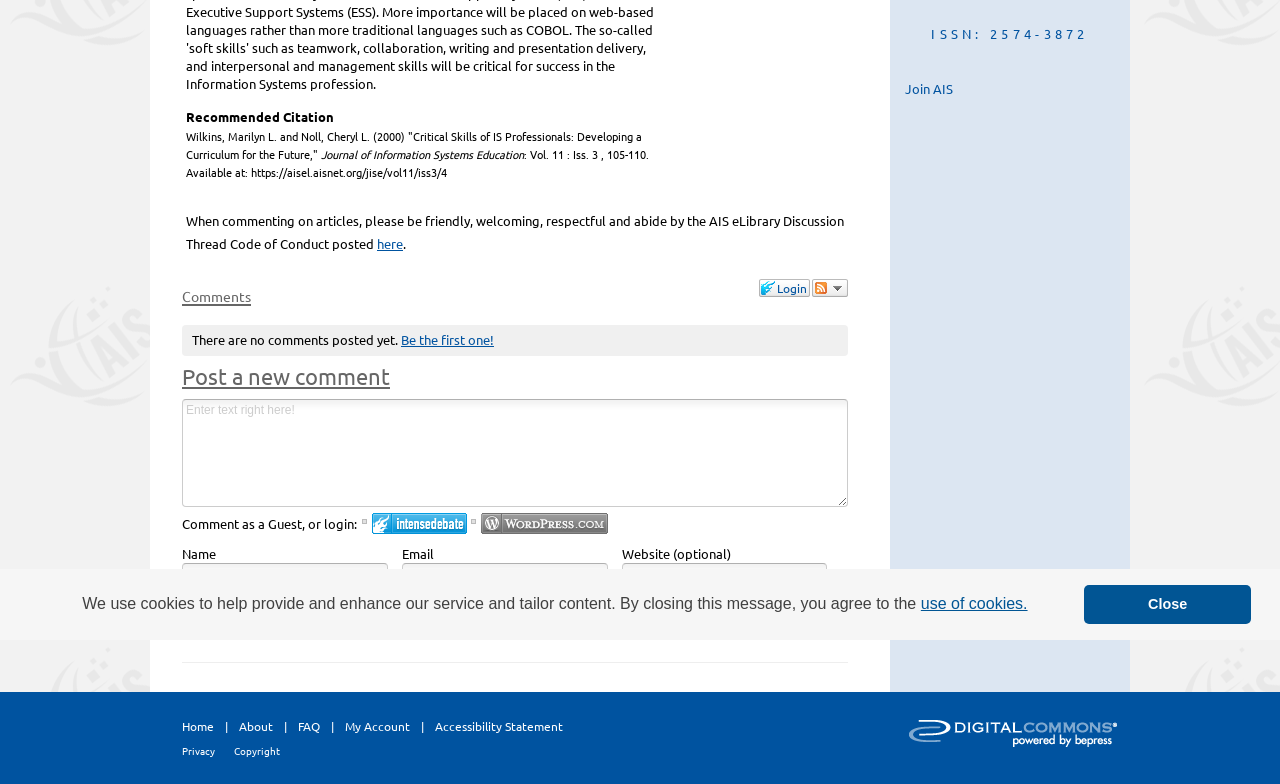Using the provided element description: "here", determine the bounding box coordinates of the corresponding UI element in the screenshot.

[0.295, 0.3, 0.315, 0.322]